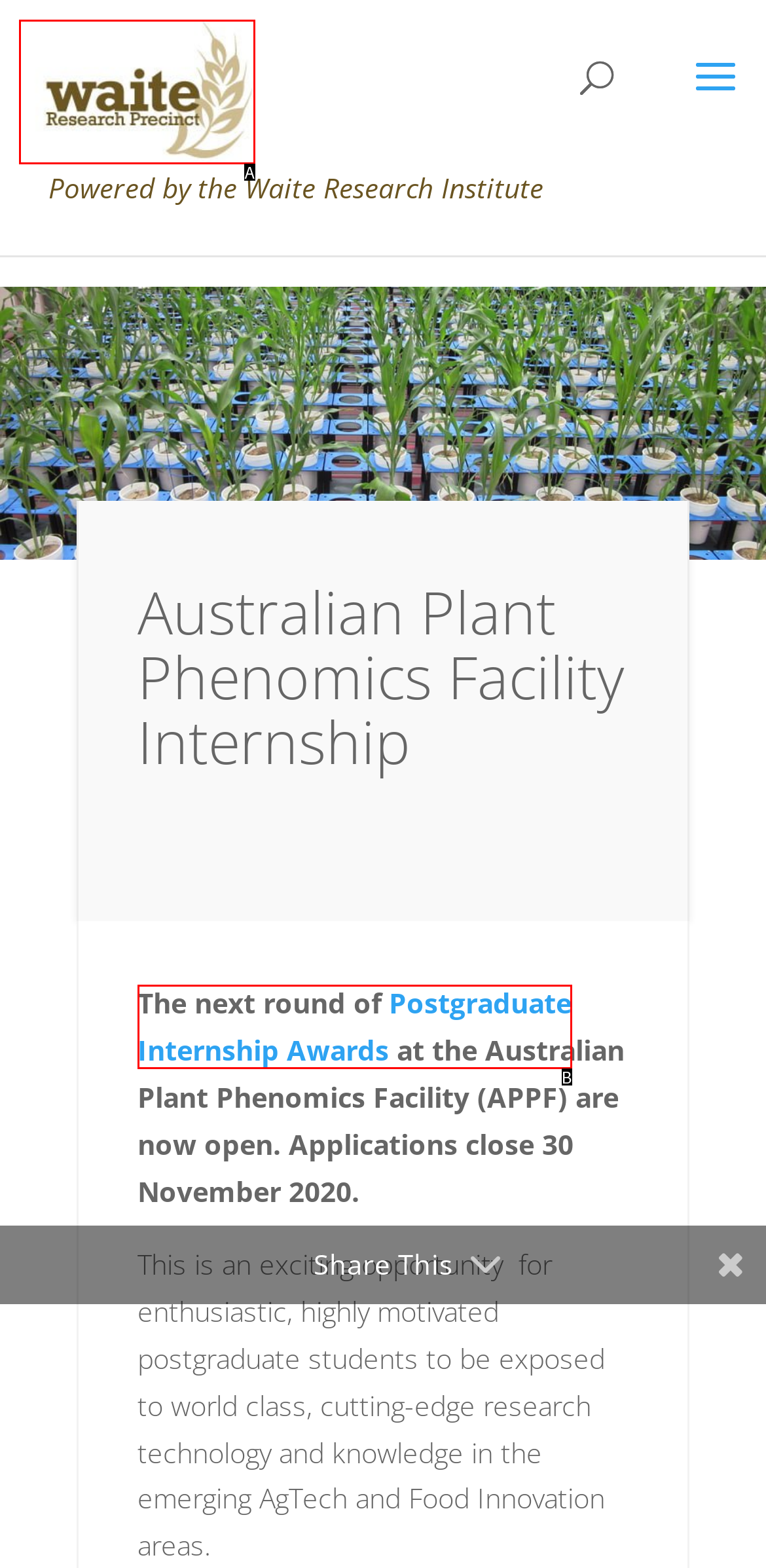Select the HTML element that corresponds to the description: Postgraduate Internship Awards. Answer with the letter of the matching option directly from the choices given.

B